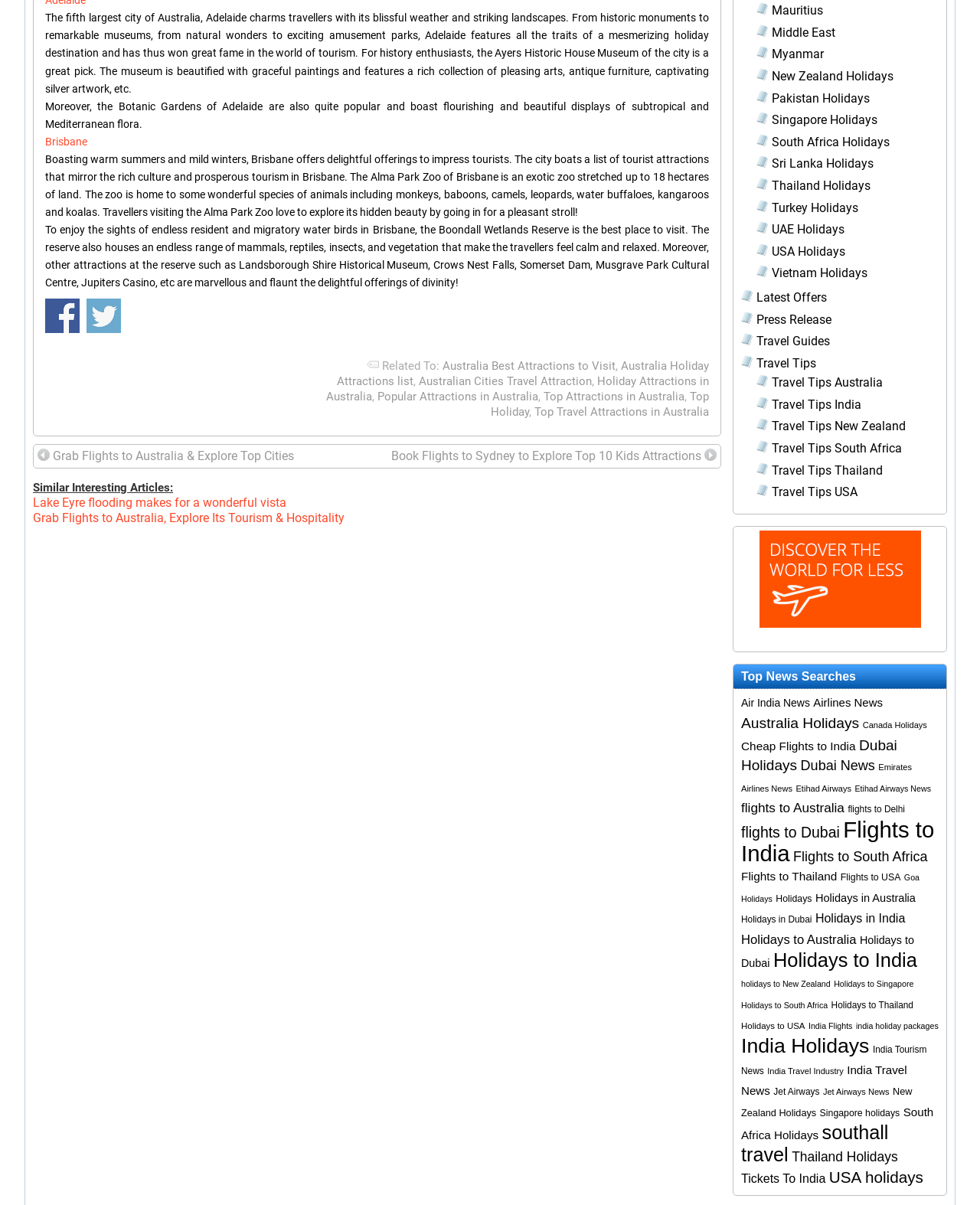Identify the bounding box coordinates for the UI element described by the following text: "Brisbane". Provide the coordinates as four float numbers between 0 and 1, in the format [left, top, right, bottom].

[0.046, 0.112, 0.089, 0.123]